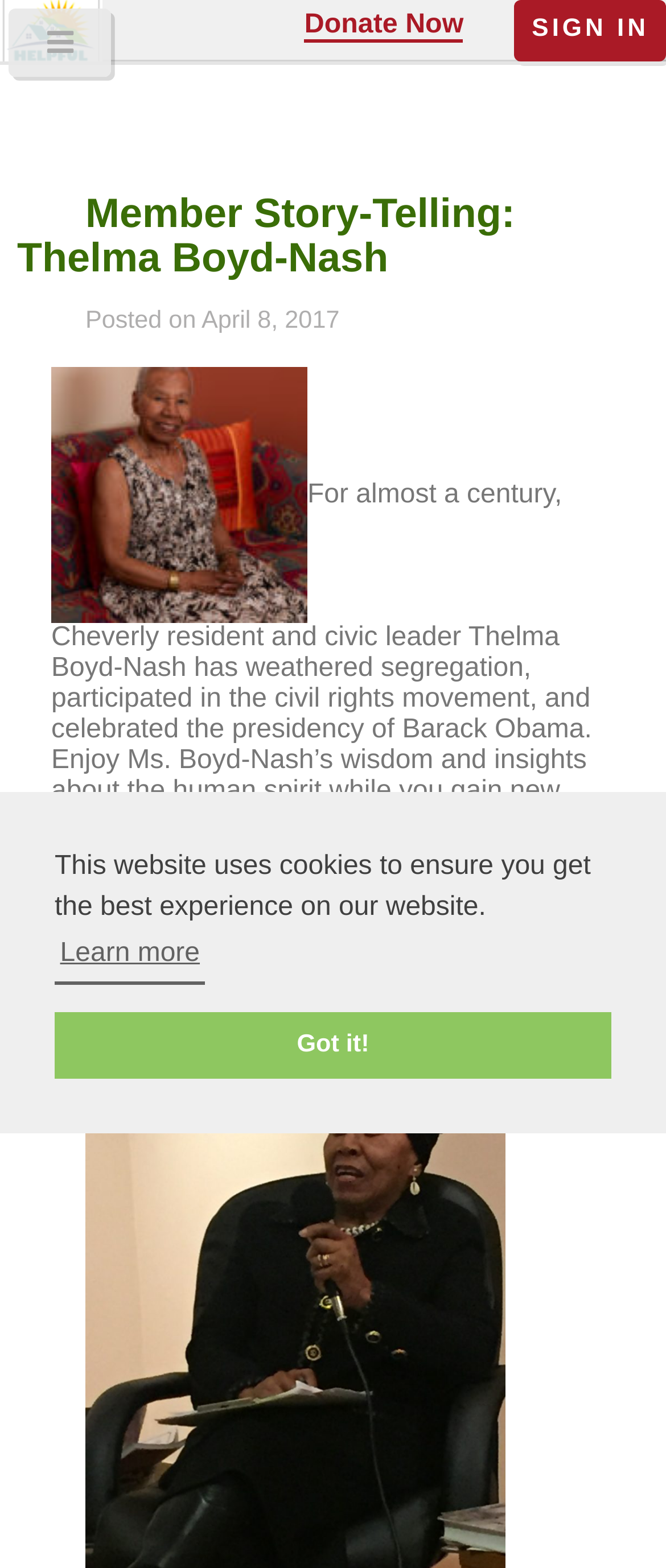Provide the bounding box coordinates of the HTML element this sentence describes: "Donate Now". The bounding box coordinates consist of four float numbers between 0 and 1, i.e., [left, top, right, bottom].

[0.457, 0.005, 0.696, 0.027]